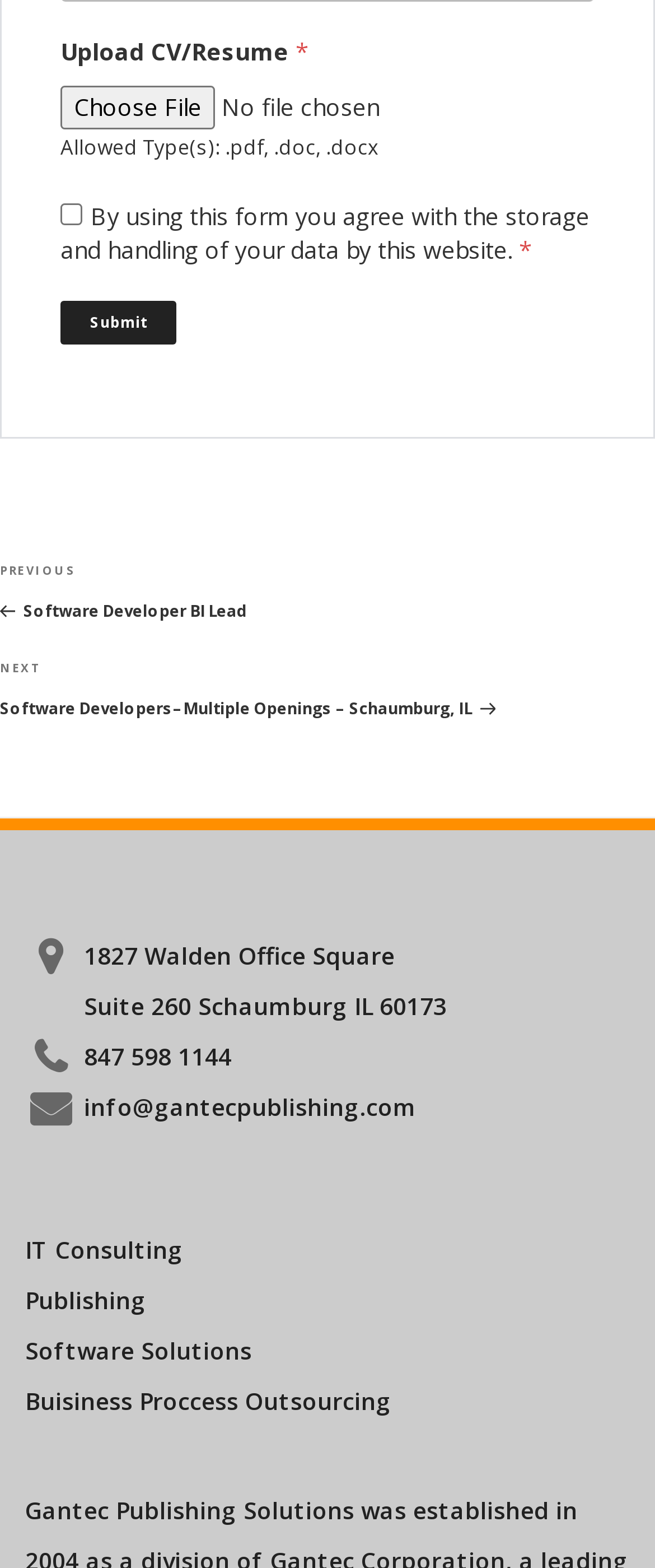Could you determine the bounding box coordinates of the clickable element to complete the instruction: "Go to the previous post"? Provide the coordinates as four float numbers between 0 and 1, i.e., [left, top, right, bottom].

[0.0, 0.36, 1.0, 0.398]